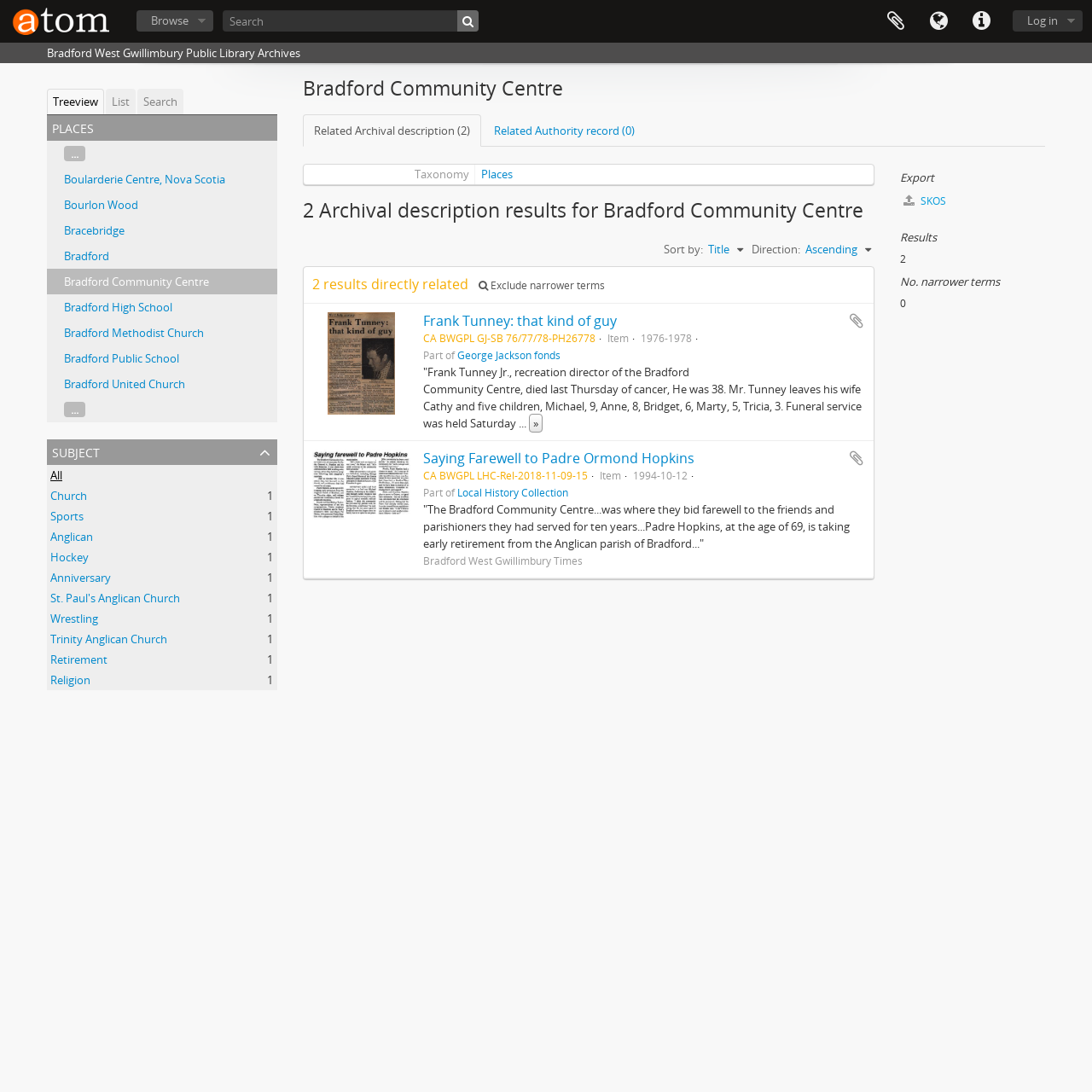Respond to the question with just a single word or phrase: 
What is the name of the library archives?

Bradford West Gwillimbury Public Library Archives